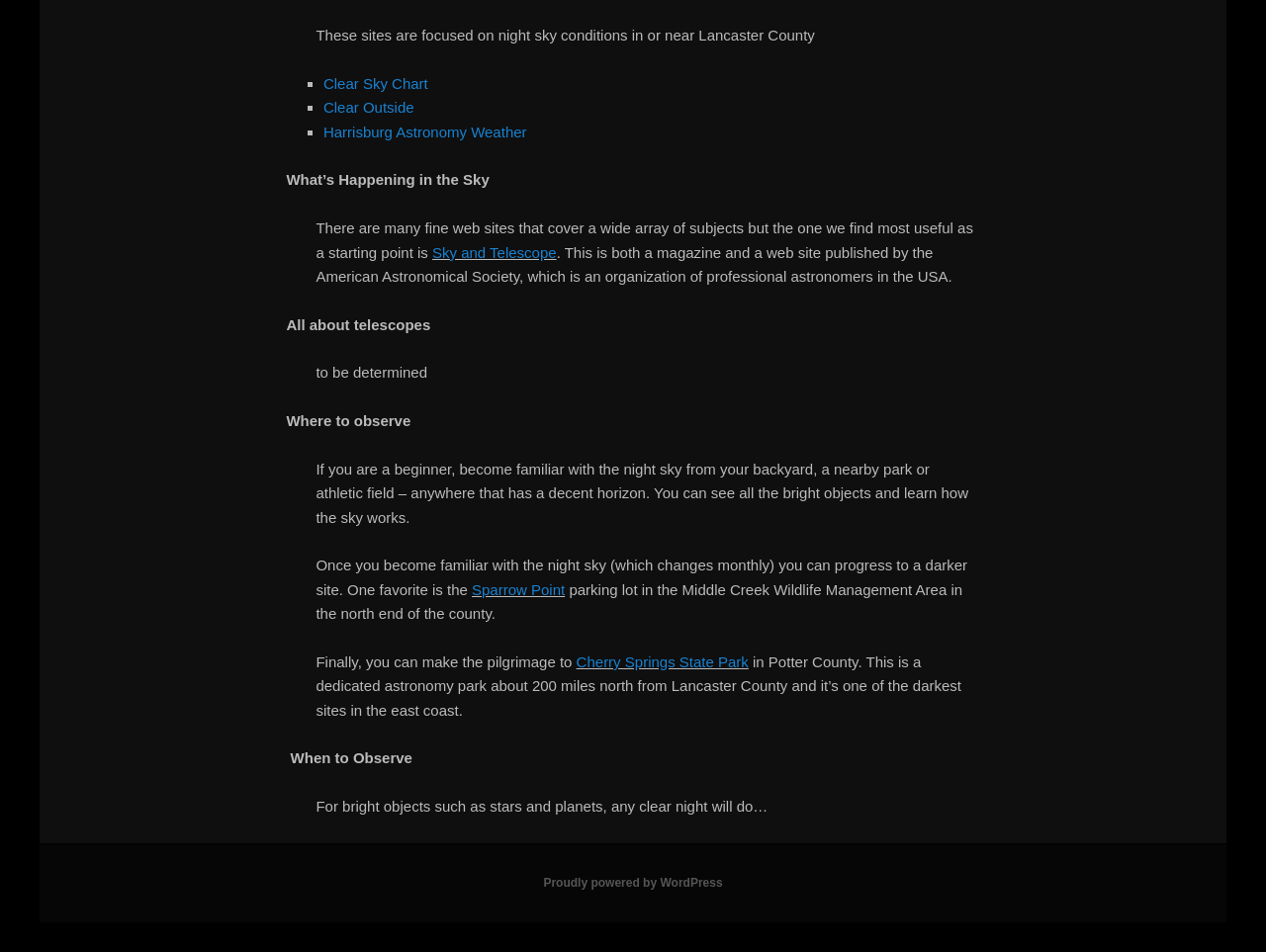Determine the bounding box coordinates of the UI element described by: "Cherry Springs State Park".

[0.455, 0.686, 0.591, 0.704]